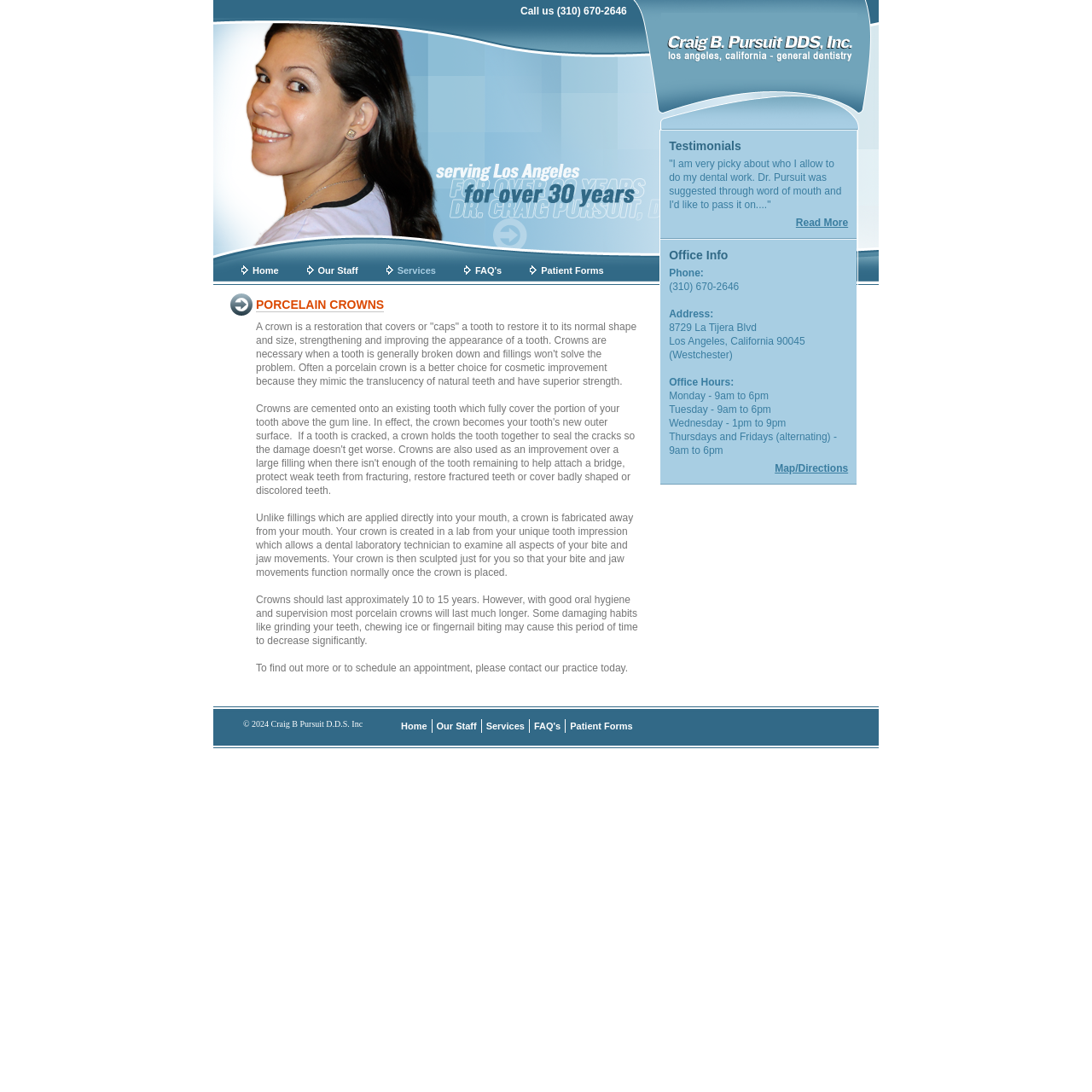Identify the bounding box coordinates for the UI element described as follows: "Home". Ensure the coordinates are four float numbers between 0 and 1, formatted as [left, top, right, bottom].

[0.223, 0.243, 0.267, 0.256]